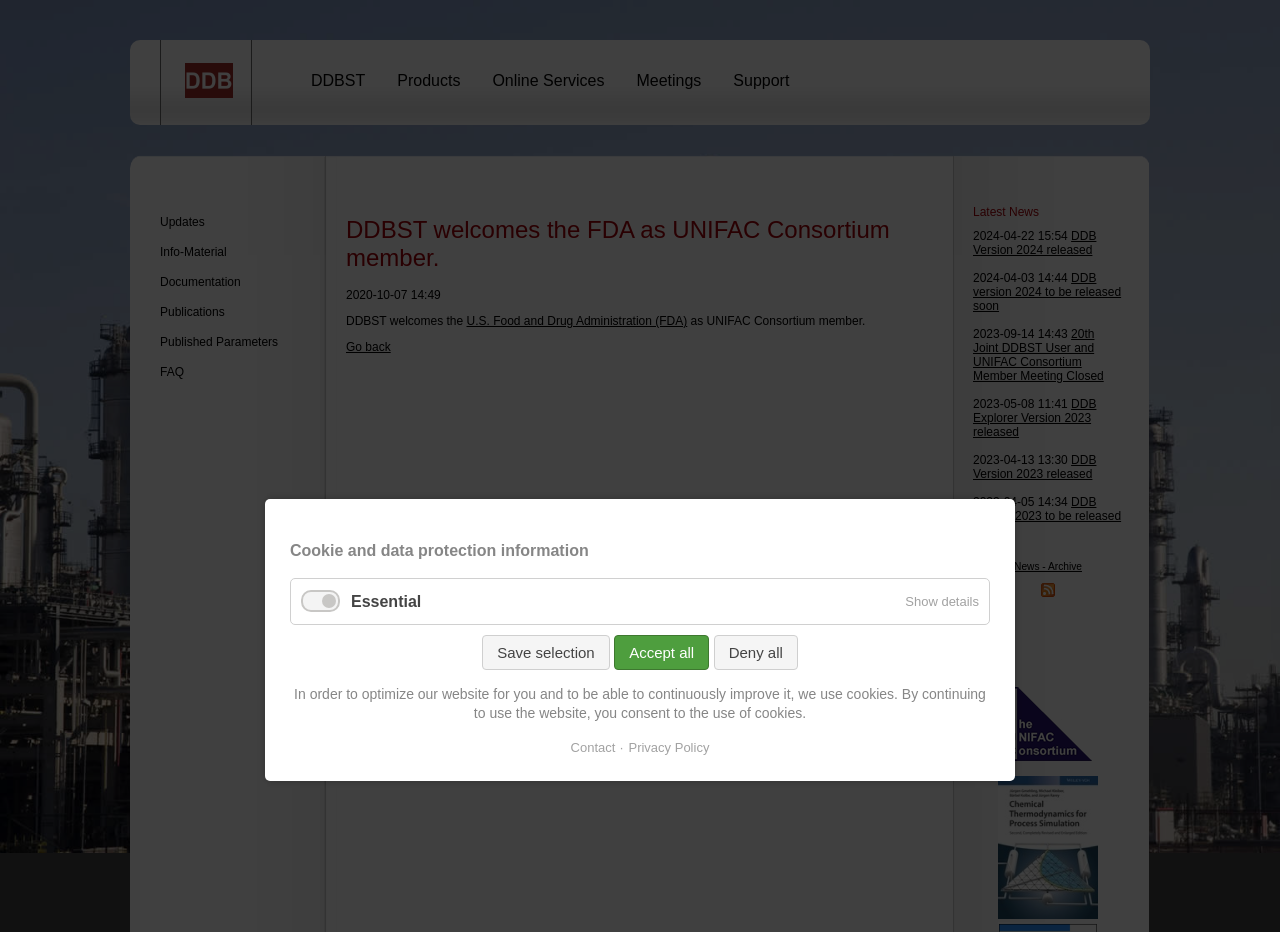Specify the bounding box coordinates of the element's area that should be clicked to execute the given instruction: "Visit the 'Contact' page". The coordinates should be four float numbers between 0 and 1, i.e., [left, top, right, bottom].

[0.446, 0.794, 0.481, 0.81]